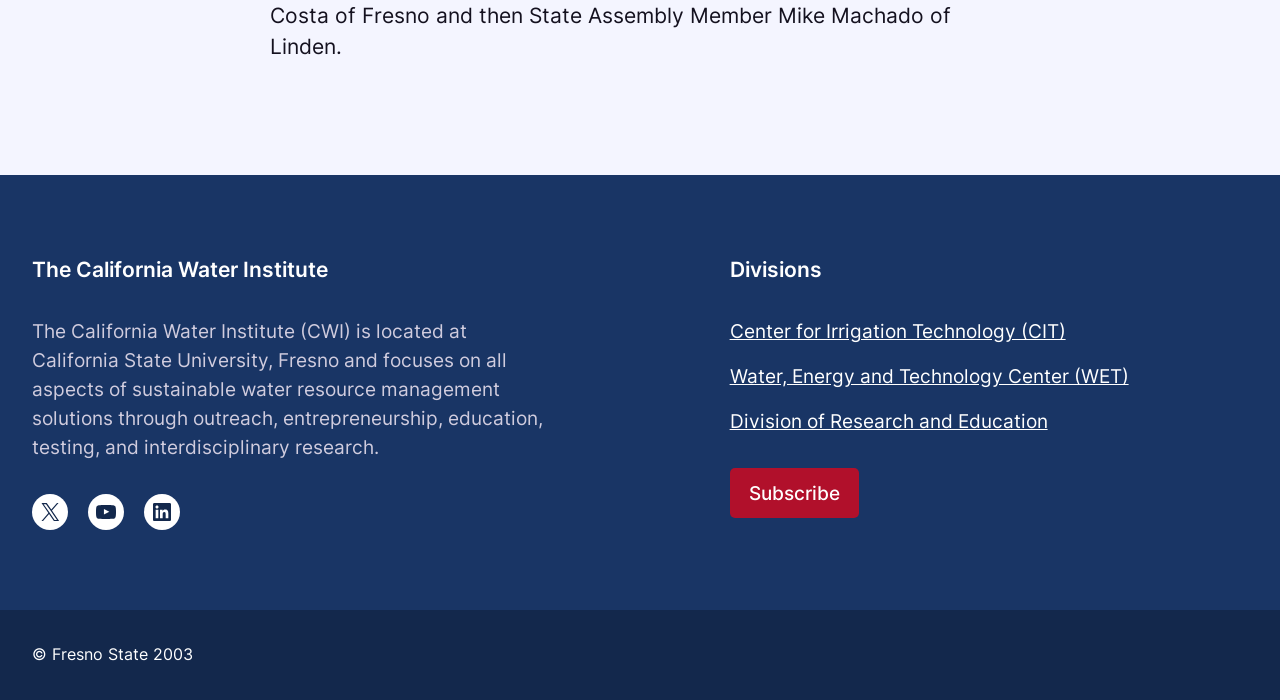What are the divisions of the California Water Institute?
Answer the question with a detailed explanation, including all necessary information.

The divisions of the California Water Institute can be found in the links under the 'Divisions' heading, which are 'Center for Irrigation Technology (CIT)', 'Water, Energy and Technology Center (WET)', and 'Division of Research and Education'.